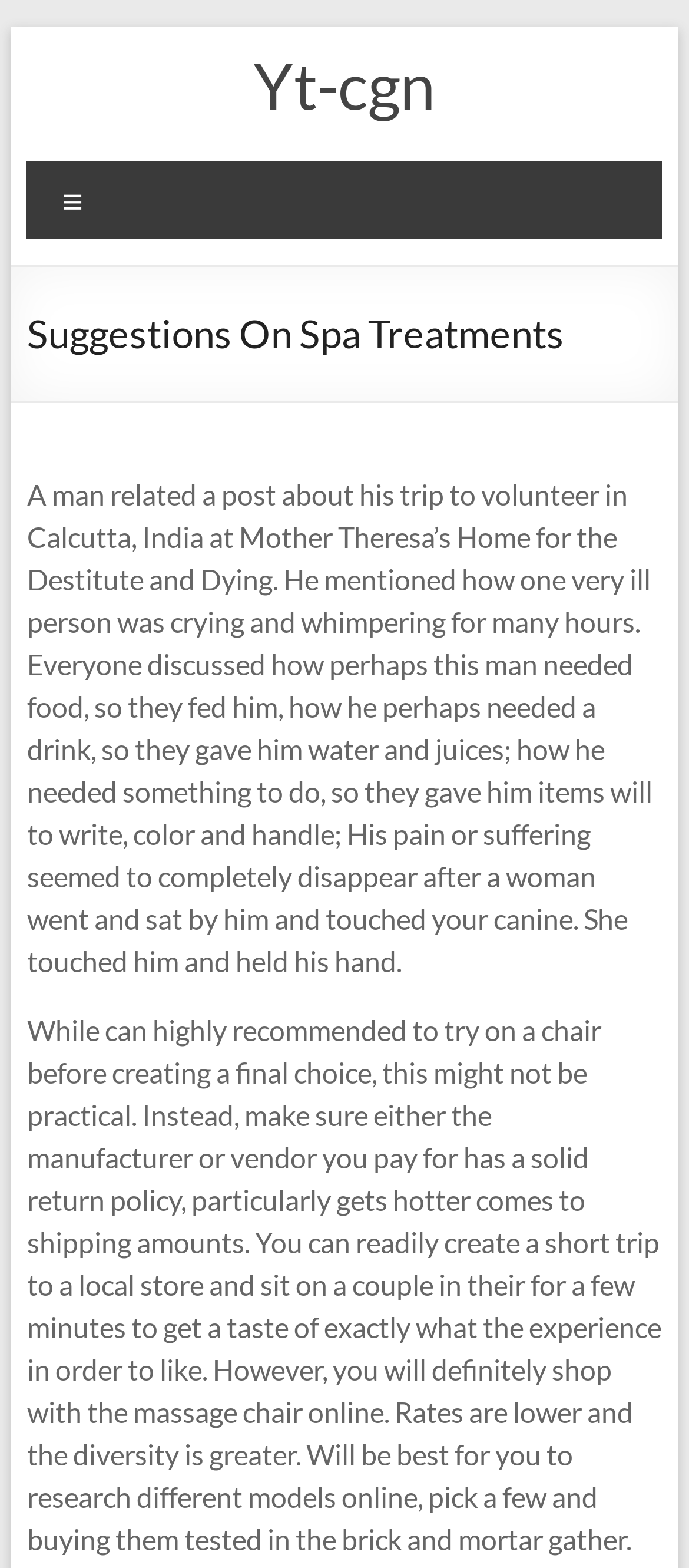Locate the headline of the webpage and generate its content.

Suggestions On Spa Treatments